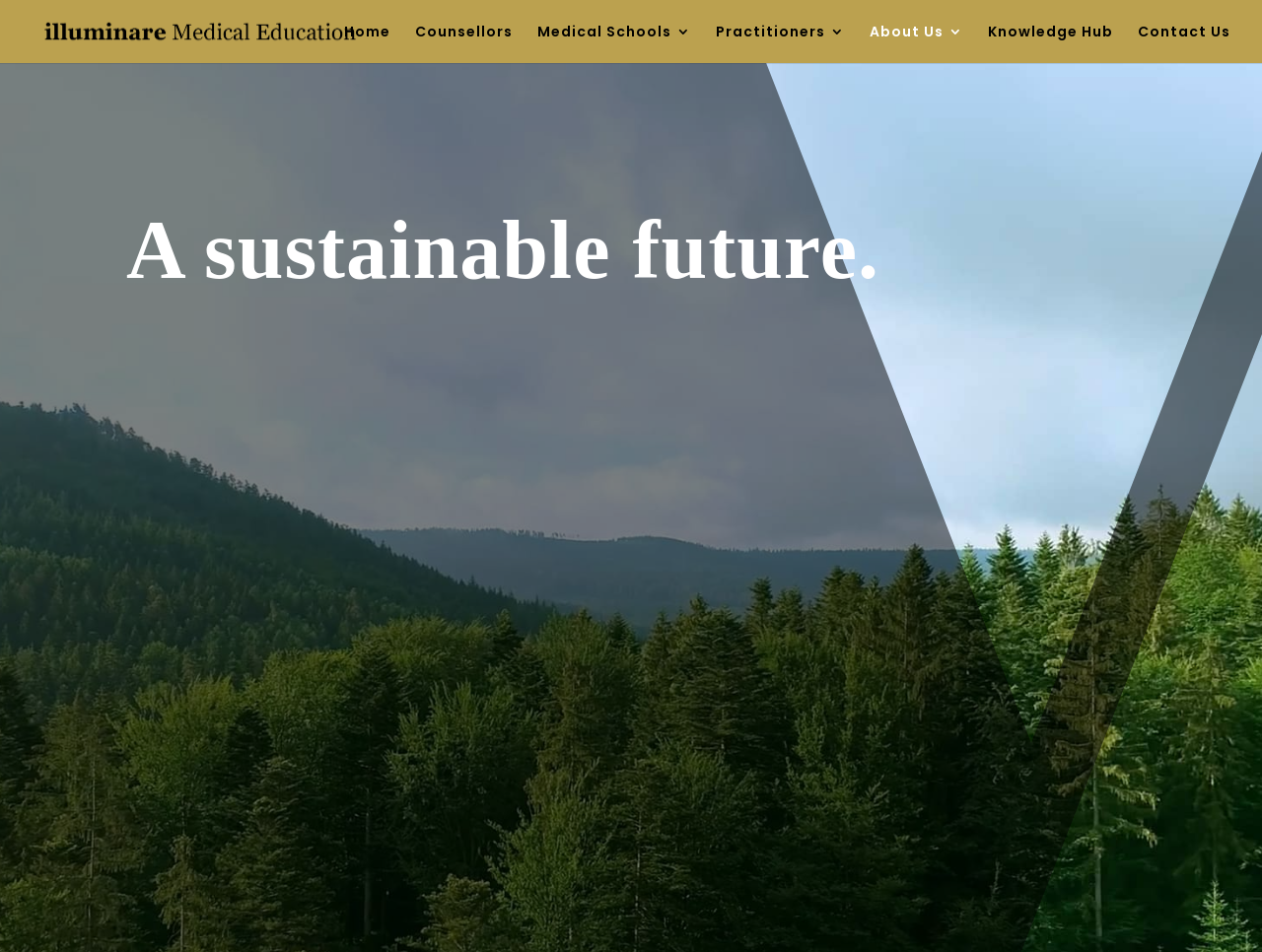Please locate the bounding box coordinates of the element's region that needs to be clicked to follow the instruction: "go to home page". The bounding box coordinates should be provided as four float numbers between 0 and 1, i.e., [left, top, right, bottom].

[0.273, 0.026, 0.309, 0.066]